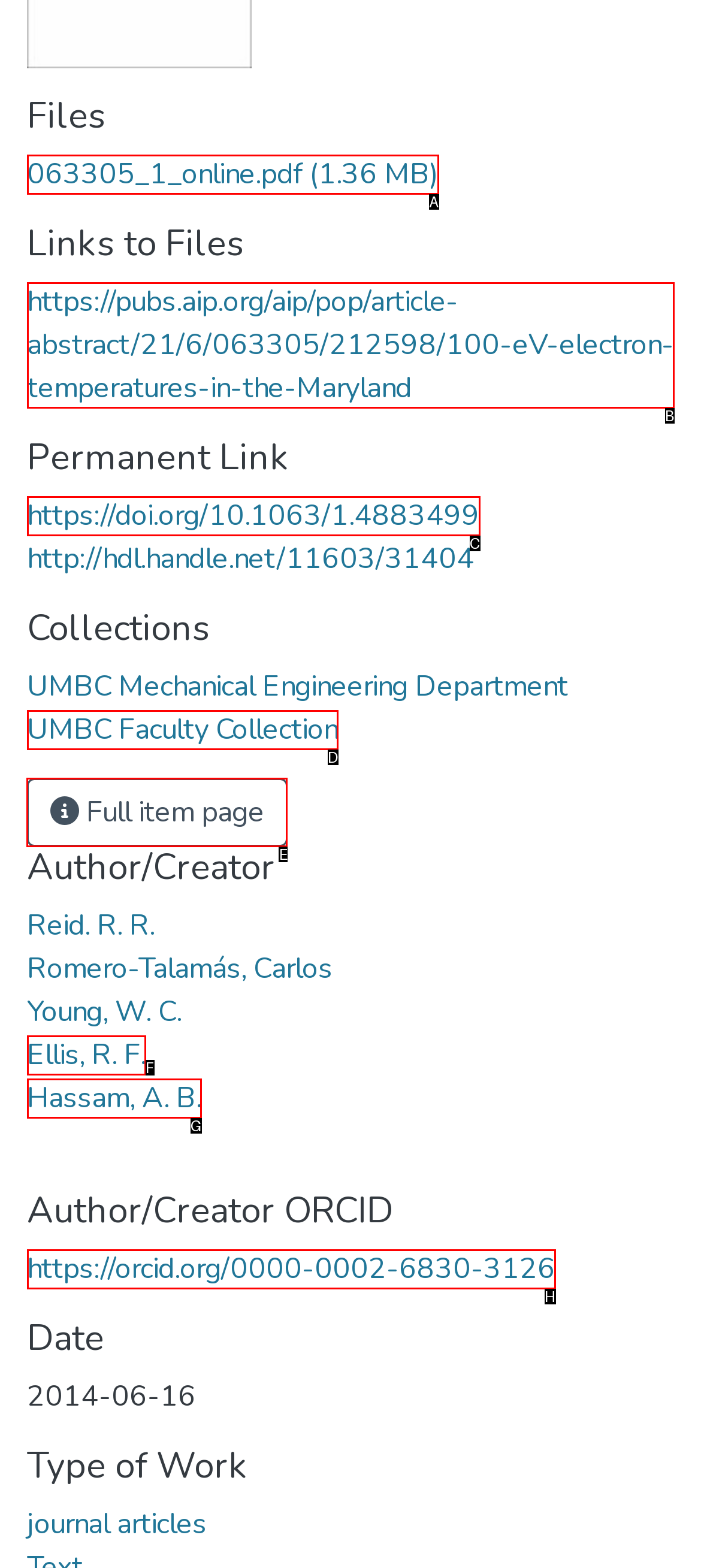Select the correct option from the given choices to perform this task: go to the full item page. Provide the letter of that option.

E